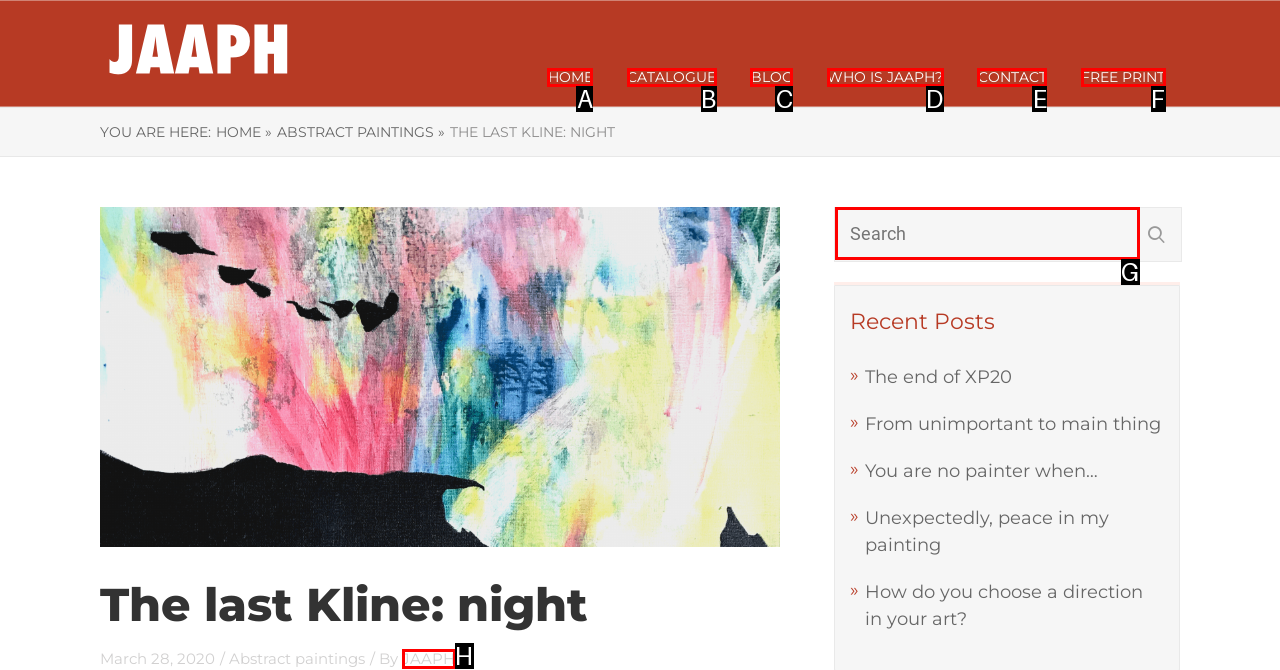Identify the HTML element to click to execute this task: search for something Respond with the letter corresponding to the proper option.

G